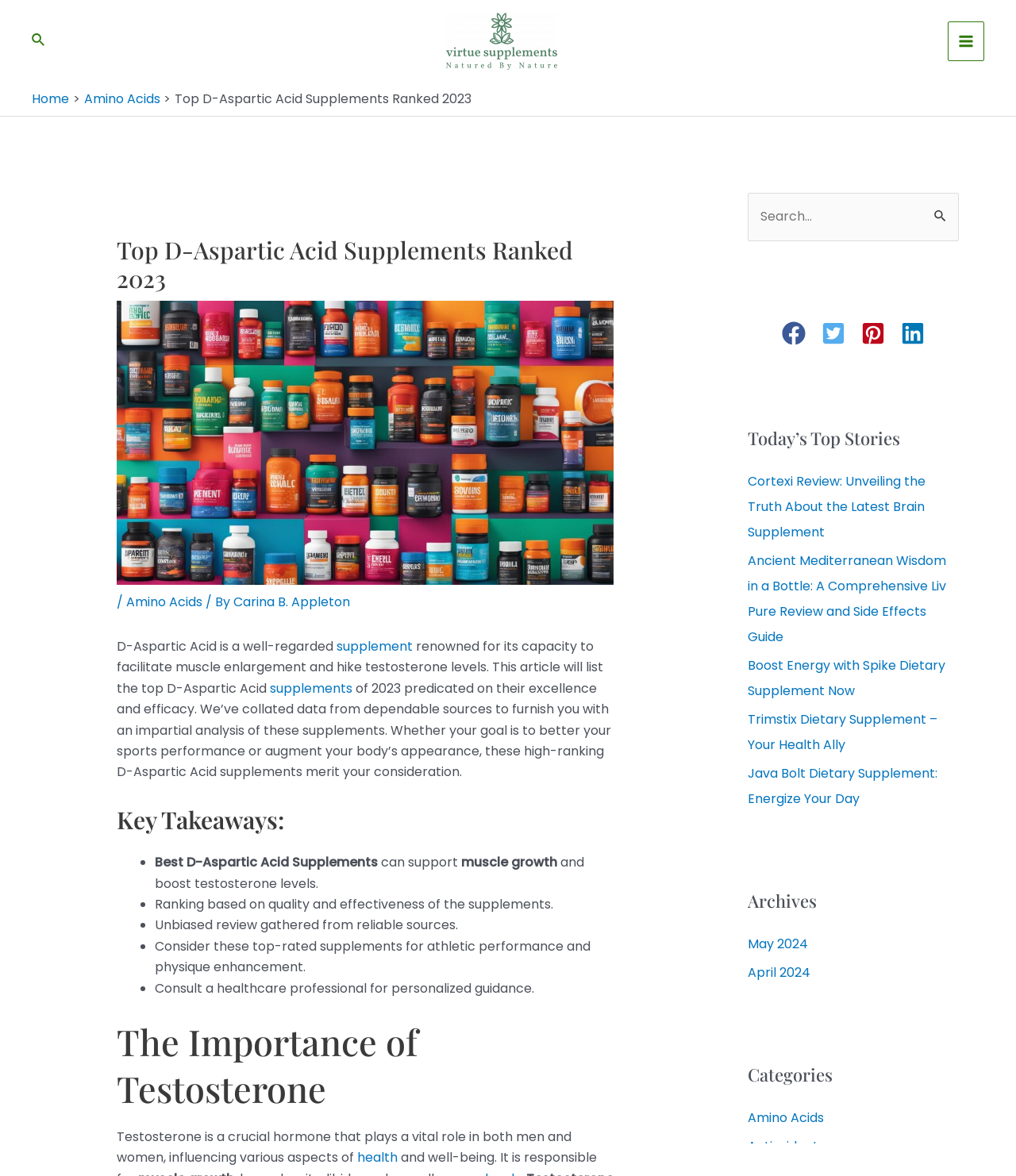Reply to the question with a single word or phrase:
What is the importance of testosterone?

crucial hormone